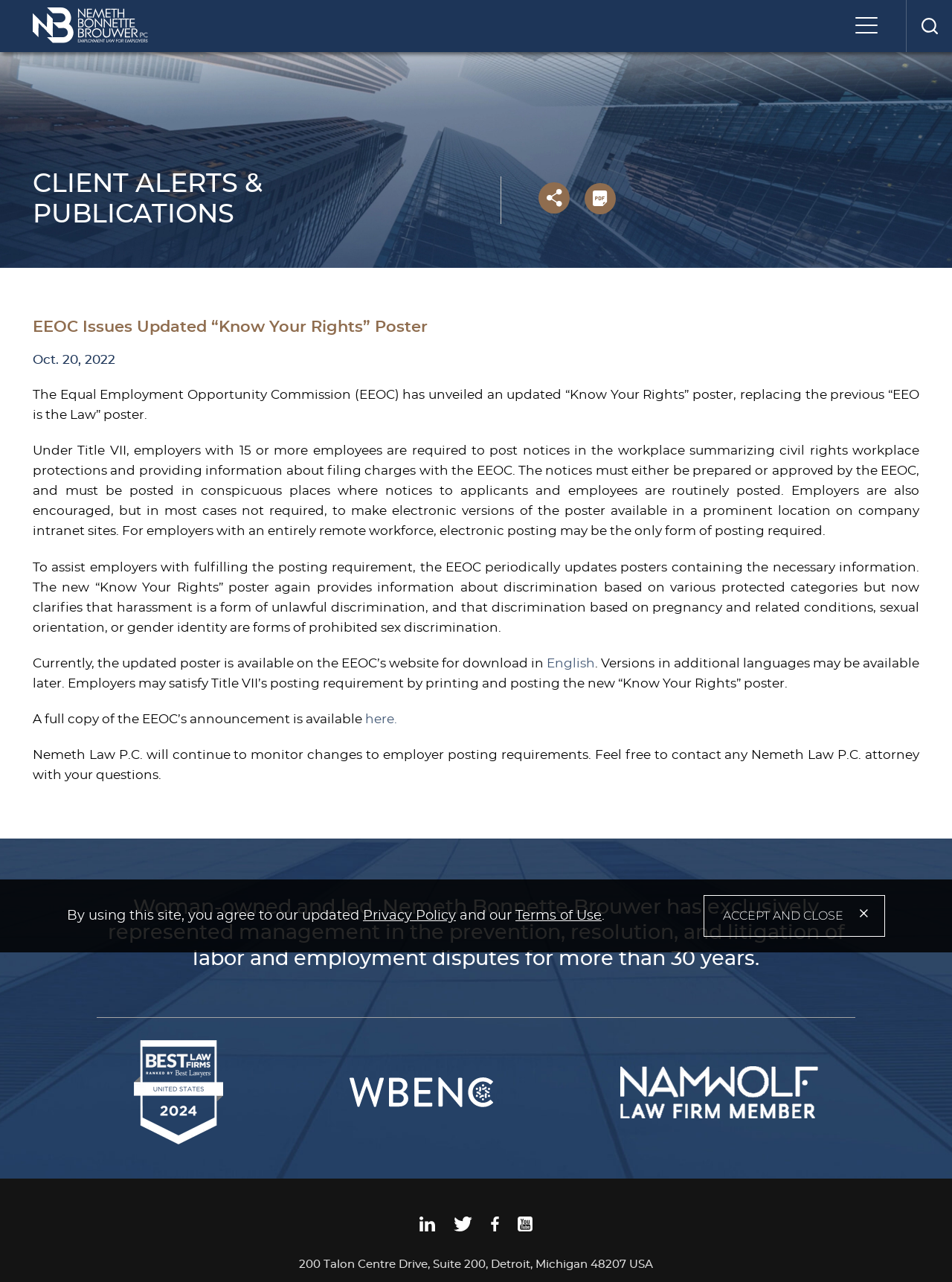Detail the features and information presented on the webpage.

This webpage is about the Equal Employment Opportunity Commission (EEOC) issuing an updated "Know Your Rights" poster. At the top of the page, there is a banner image spanning the entire width. Below the banner, there are several links and buttons, including a "Main Content" link, a "Main Menu" link, a "Search" link with a magnifying glass icon, and a "Menu" button.

On the left side of the page, there is a section with the title "CLIENT ALERTS & PUBLICATIONS" and a "Share" button with an icon. Below this section, there is a link to download a PDF file.

The main content of the page is divided into several sections. The first section has a heading that matches the meta description, "EEOC Issues Updated “Know Your Rights” Poster". Below the heading, there is a time stamp indicating the date of the update, October 20, 2022. The following sections provide information about the updated poster, including its purpose, what it covers, and how employers can fulfill the posting requirement.

There are several links and buttons throughout the main content section, including links to download the poster in different languages and a link to the EEOC's announcement. At the bottom of the main content section, there is a statement from Nemeth Law P.C. about monitoring changes to employer posting requirements.

On the right side of the page, there is a section with information about Nemeth Bonnette Brouwer PC, including a description of the company and several images of awards and certifications. Below this section, there are links to the company's social media profiles, including LinkedIn, Twitter, Facebook, and YouTube.

At the very bottom of the page, there is a section with a "Cookie Policy" notice and links to the website's "Privacy Policy" and "Terms of Use". There is also an "ACCEPT AND CLOSE" button to acknowledge the cookie policy.